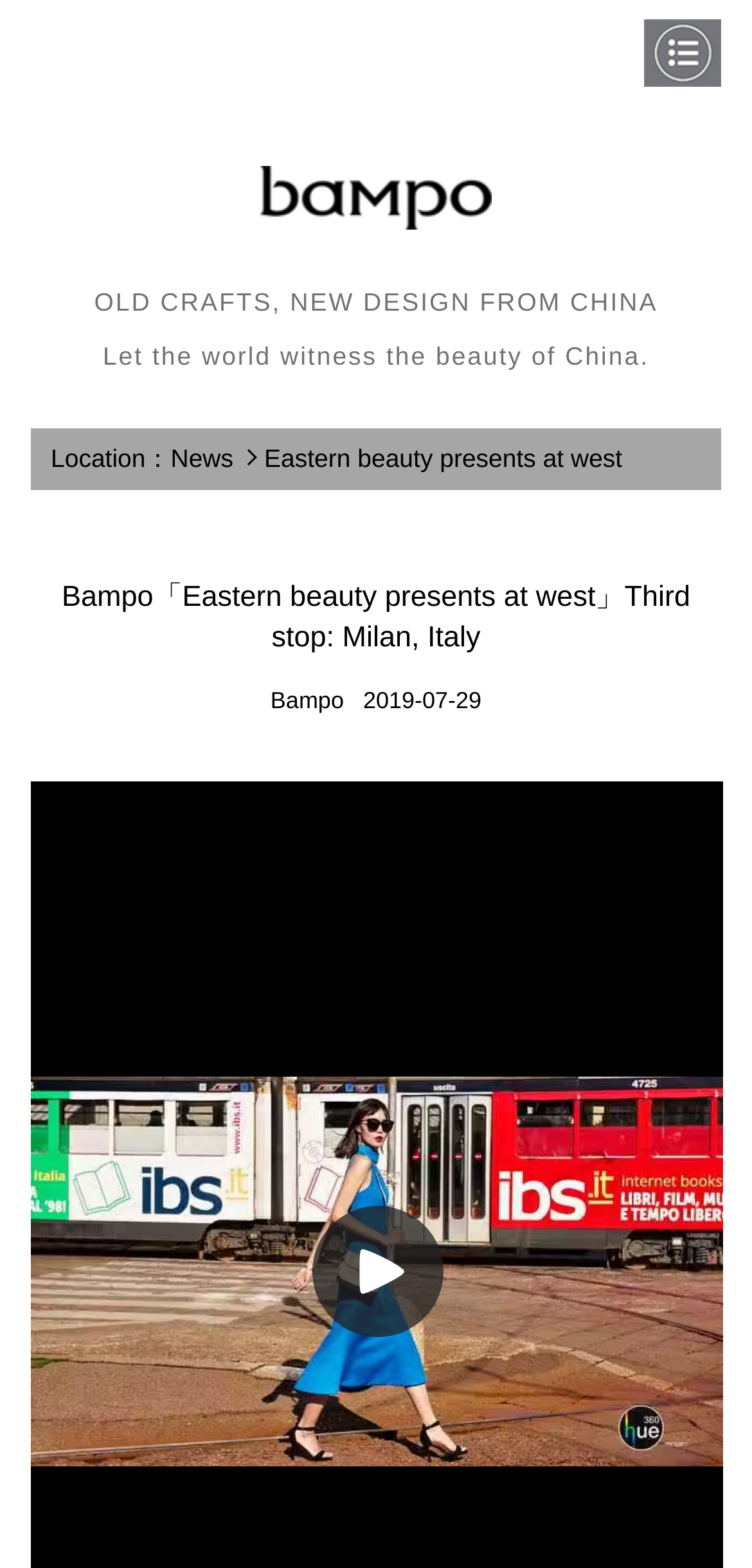Provide the bounding box coordinates for the specified HTML element described in this description: "Eastern beauty presents at west". The coordinates should be four float numbers ranging from 0 to 1, in the format [left, top, right, bottom].

[0.351, 0.273, 0.828, 0.313]